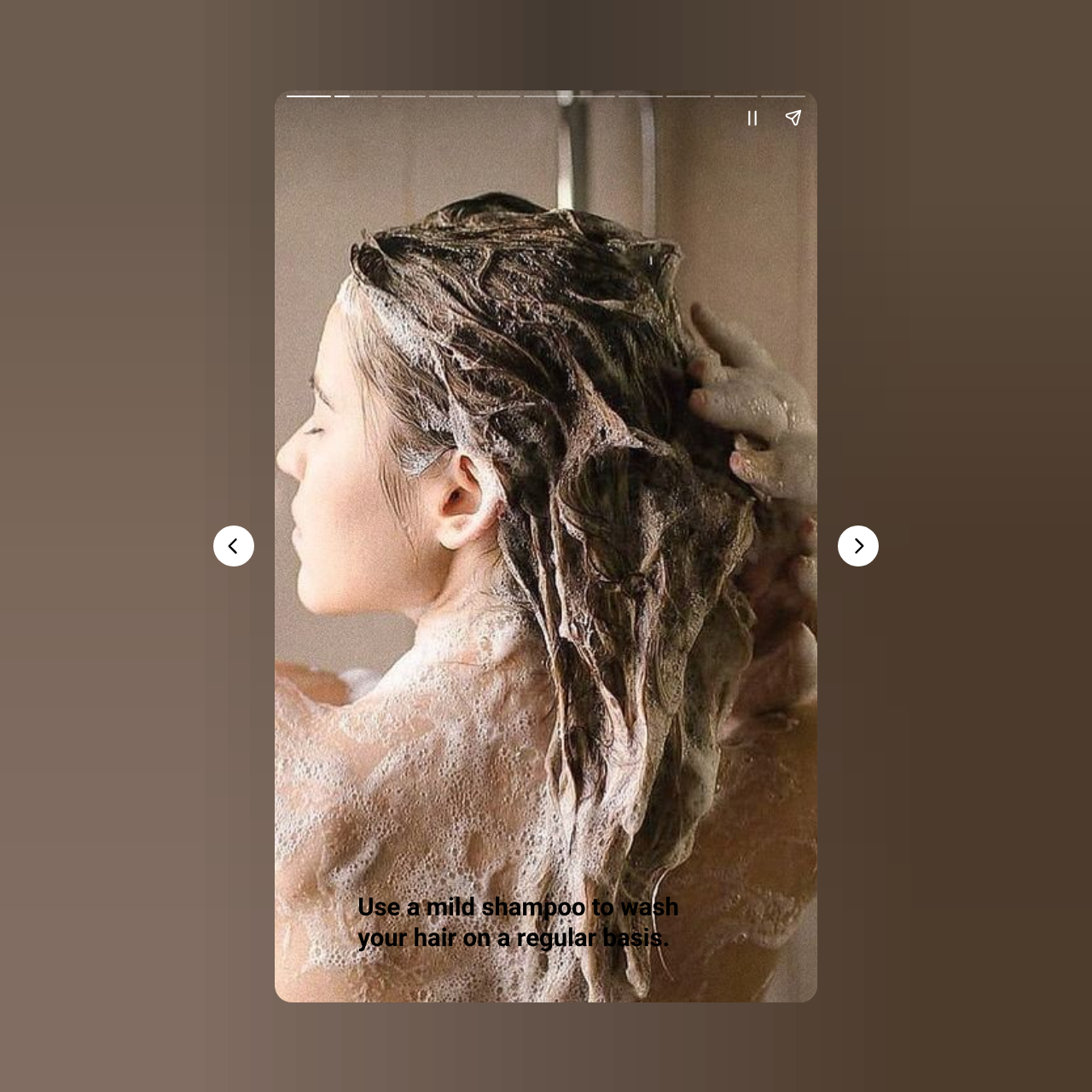What is the first tip for healthy and smooth hair?
Please provide a single word or phrase as the answer based on the screenshot.

Use a mild shampoo